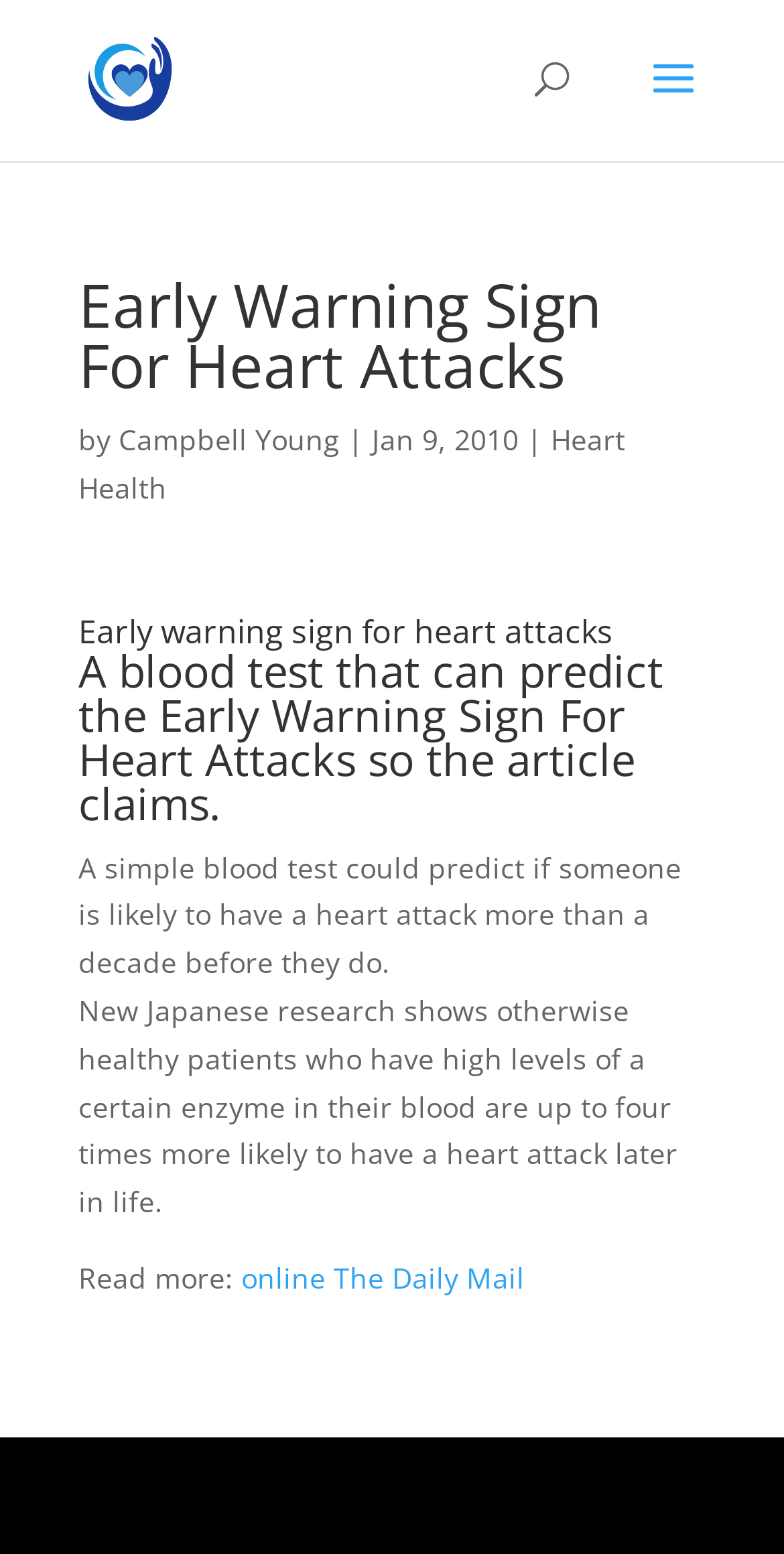Please provide a one-word or short phrase answer to the question:
What is the topic of the article?

Heart Health